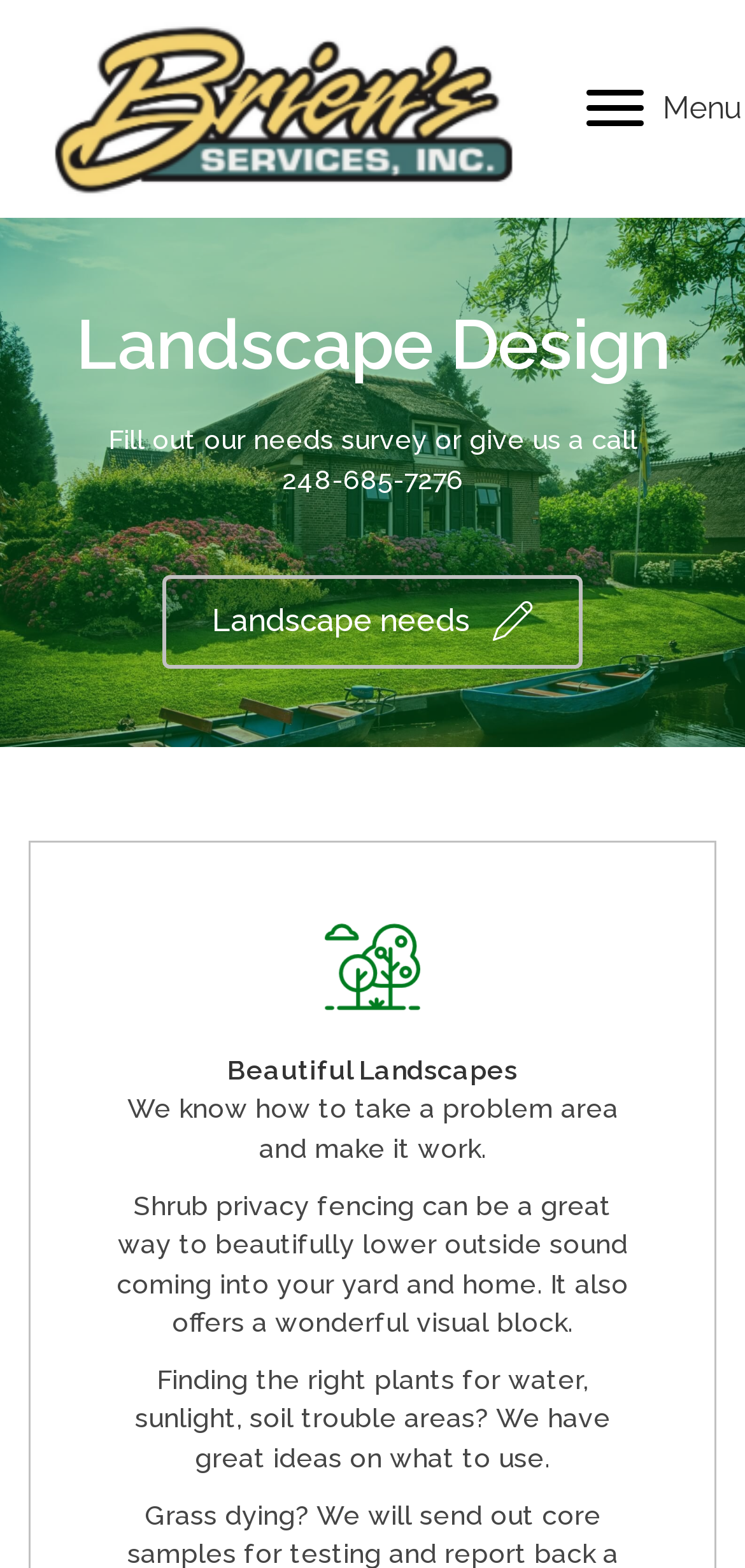Give a detailed overview of the webpage's appearance and contents.

The webpage is about landscape design and maintenance services. At the top left, there is a logo image with a link to the website's homepage. Below the logo, there is a heading that reads "Landscape Design". 

To the right of the heading, there is a paragraph of text that invites visitors to fill out a needs survey or call a phone number, 248-685-7276, which is displayed prominently. 

Underneath this text, there is a button labeled "Landscape needs". On the right side of the page, there is an image of a fruit tree, which appears to be a decorative element. 

Below the image, there is a heading that reads "Beautiful Landscapes". This is followed by three paragraphs of text that describe the services offered by the company, including transforming problem areas, using shrub privacy fencing to reduce outside noise, and selecting plants suitable for specific water, sunlight, and soil conditions.